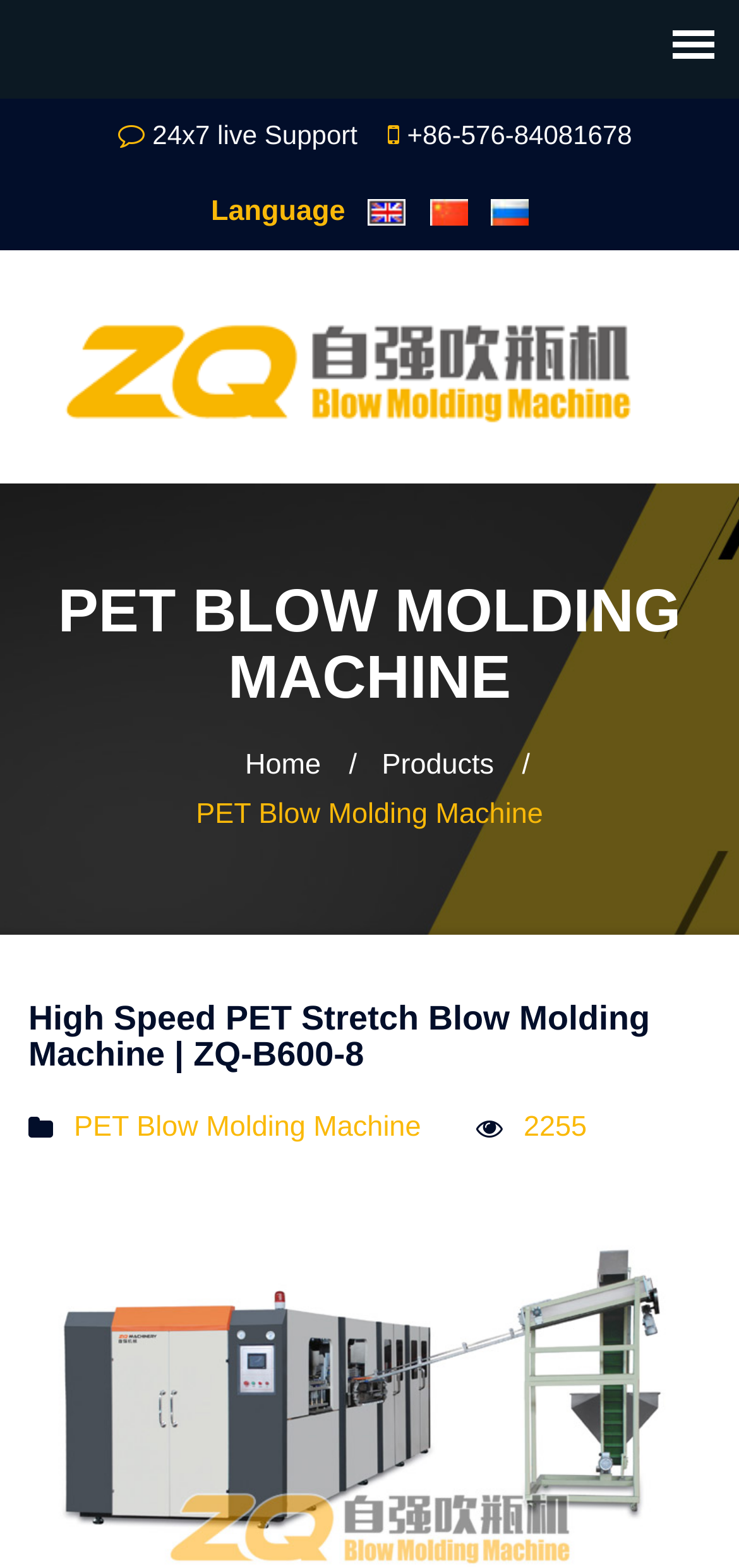Can you specify the bounding box coordinates for the region that should be clicked to fulfill this instruction: "Contact 24x7 live Support".

[0.206, 0.076, 0.484, 0.096]